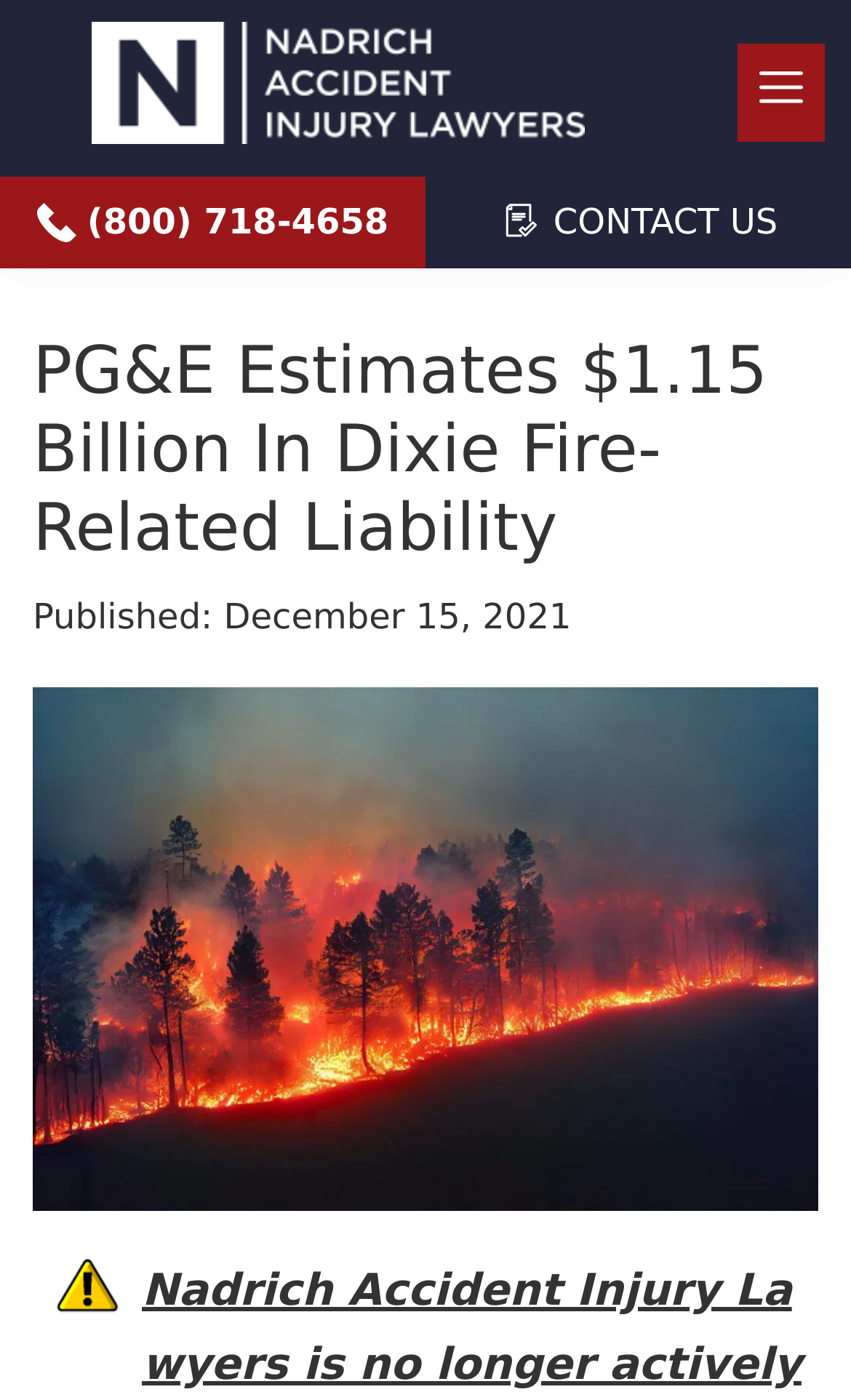Please provide a short answer using a single word or phrase for the question:
What is the image below the heading?

Fire blazing across the forest